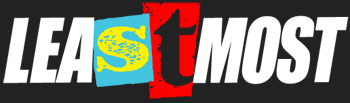What is the color of the block behind 'MOST'? Examine the screenshot and reply using just one word or a brief phrase.

Red